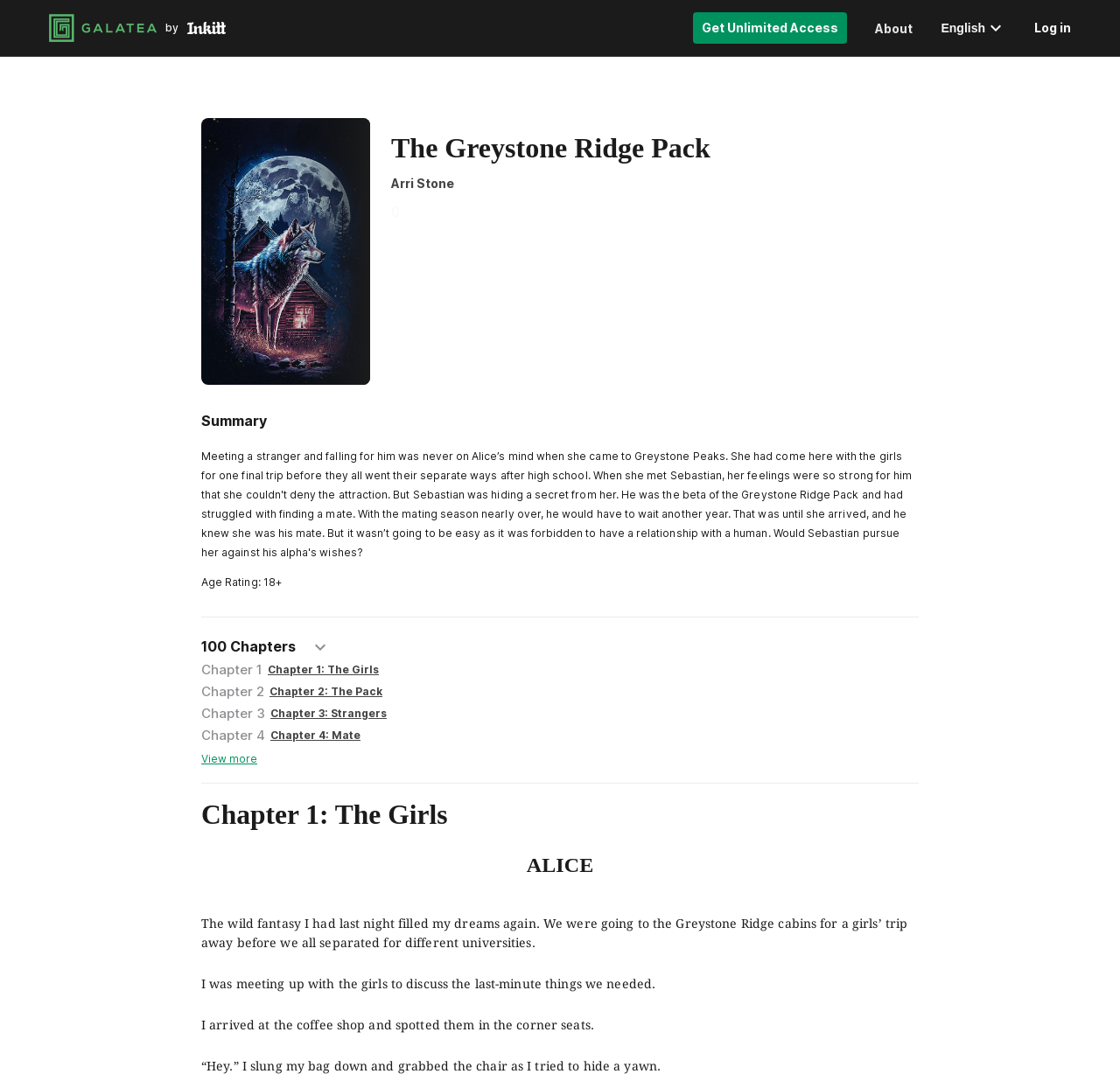Explain the webpage in detail, including its primary components.

The webpage appears to be a book page, specifically for "The Greystone Ridge Pack" by Arri Stone. At the top left, there is a link to the homepage, accompanied by the Galatea logo and an Inkitt logo. On the top right, there are links to "Get Unlimited Access", "About", and "Log in", as well as a button to select the language, which is currently set to English.

Below the top navigation bar, there is a large book cover image for "The Greystone Ridge Pack". The title of the book, "The Greystone Ridge Pack", and the author's name, "Arri Stone", are displayed prominently in headings. There is also a rating of "0" and a summary heading.

To the right of the book cover, there is a section with information about the book, including an age rating of 18+, the number of chapters (100), and a list of chapter titles, starting from "Chapter 1: The Girls" to "Chapter 4: Mate". There is also a "View more" button at the bottom of this section.

The main content of the page appears to be the text of Chapter 1, which starts with the heading "Chapter 1: The Girls". The chapter text is divided into paragraphs, with the protagonist, Alice, narrating her story about meeting up with her friends at a coffee shop before a girls' trip to Greystone Ridge cabins.